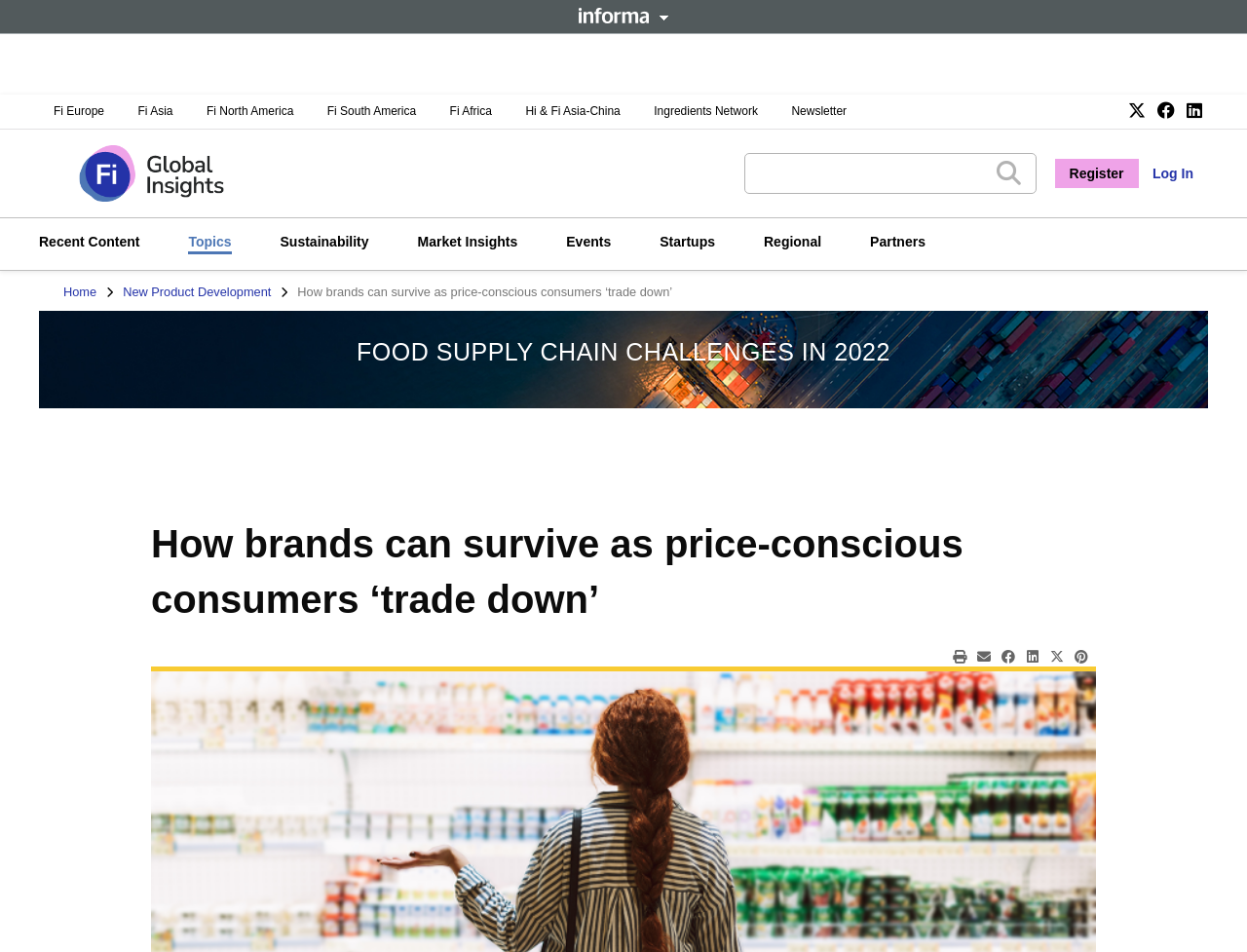Identify the bounding box coordinates for the element that needs to be clicked to fulfill this instruction: "Search for something". Provide the coordinates in the format of four float numbers between 0 and 1: [left, top, right, bottom].

[0.597, 0.16, 0.831, 0.203]